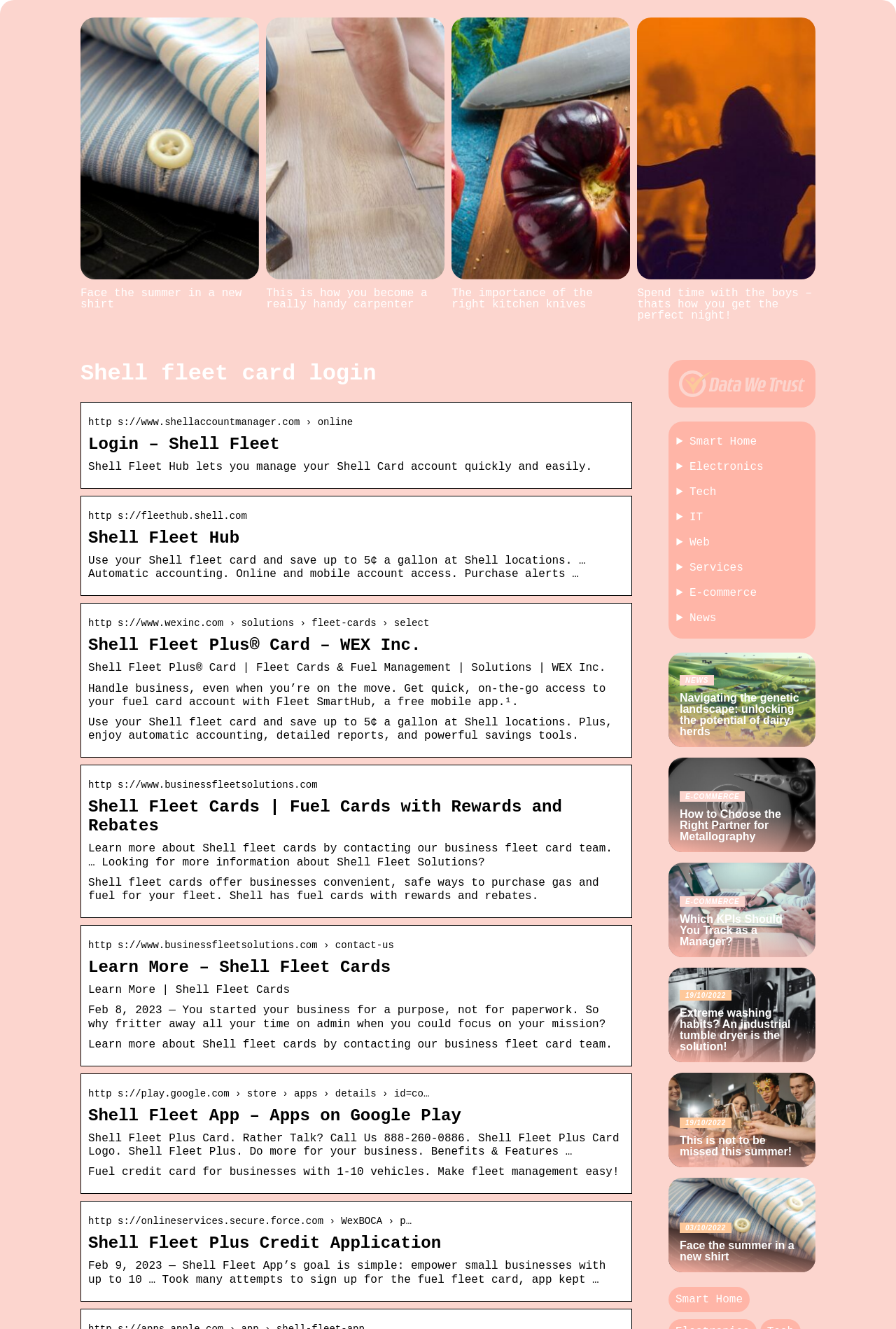What is the main purpose of the Shell Fleet Hub? Analyze the screenshot and reply with just one word or a short phrase.

Manage Shell Card account